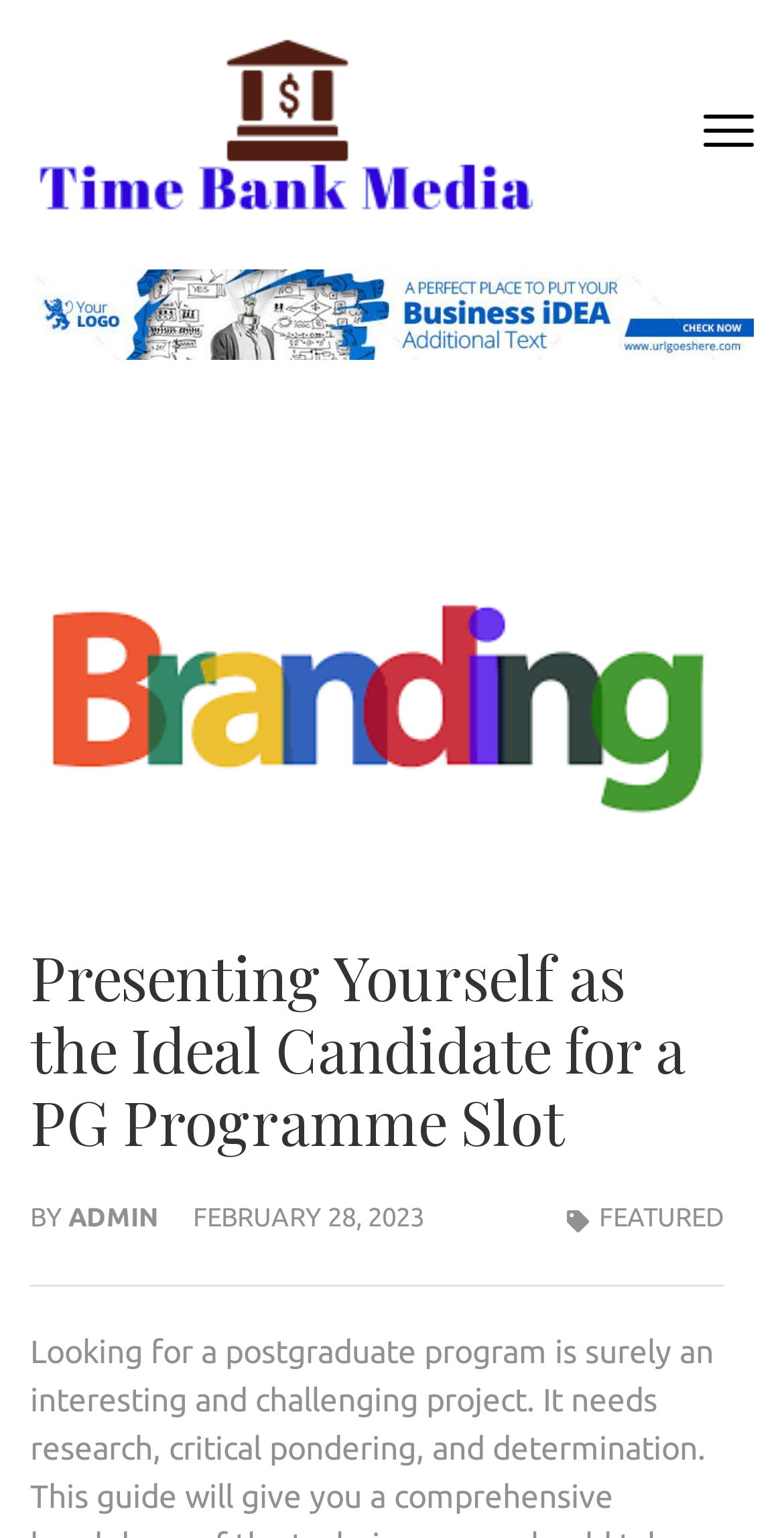When was the article published? Look at the image and give a one-word or short phrase answer.

FEBRUARY 28, 2023